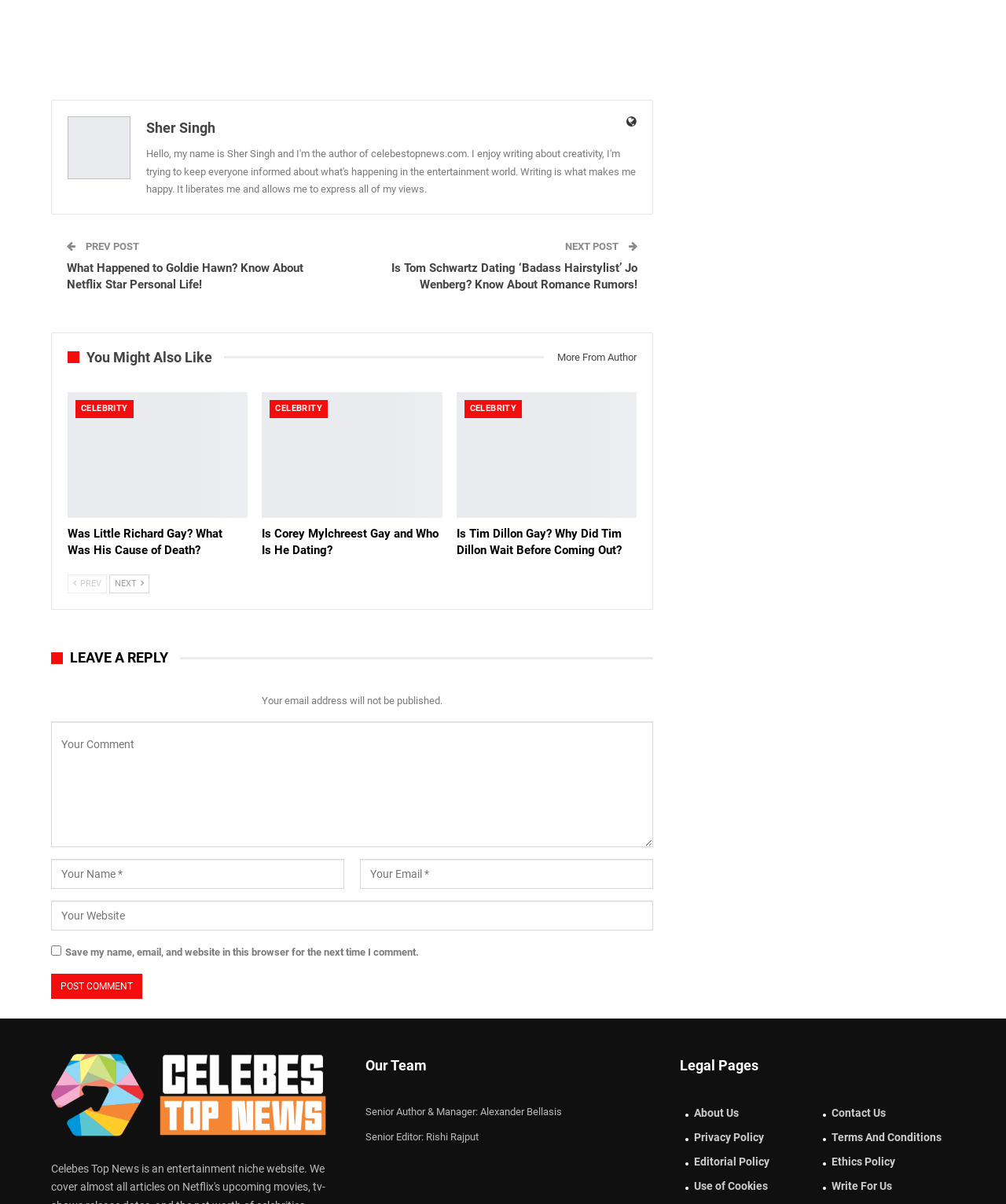Find the bounding box of the element with the following description: "name="email" placeholder="Your Email *"". The coordinates must be four float numbers between 0 and 1, formatted as [left, top, right, bottom].

[0.358, 0.714, 0.649, 0.739]